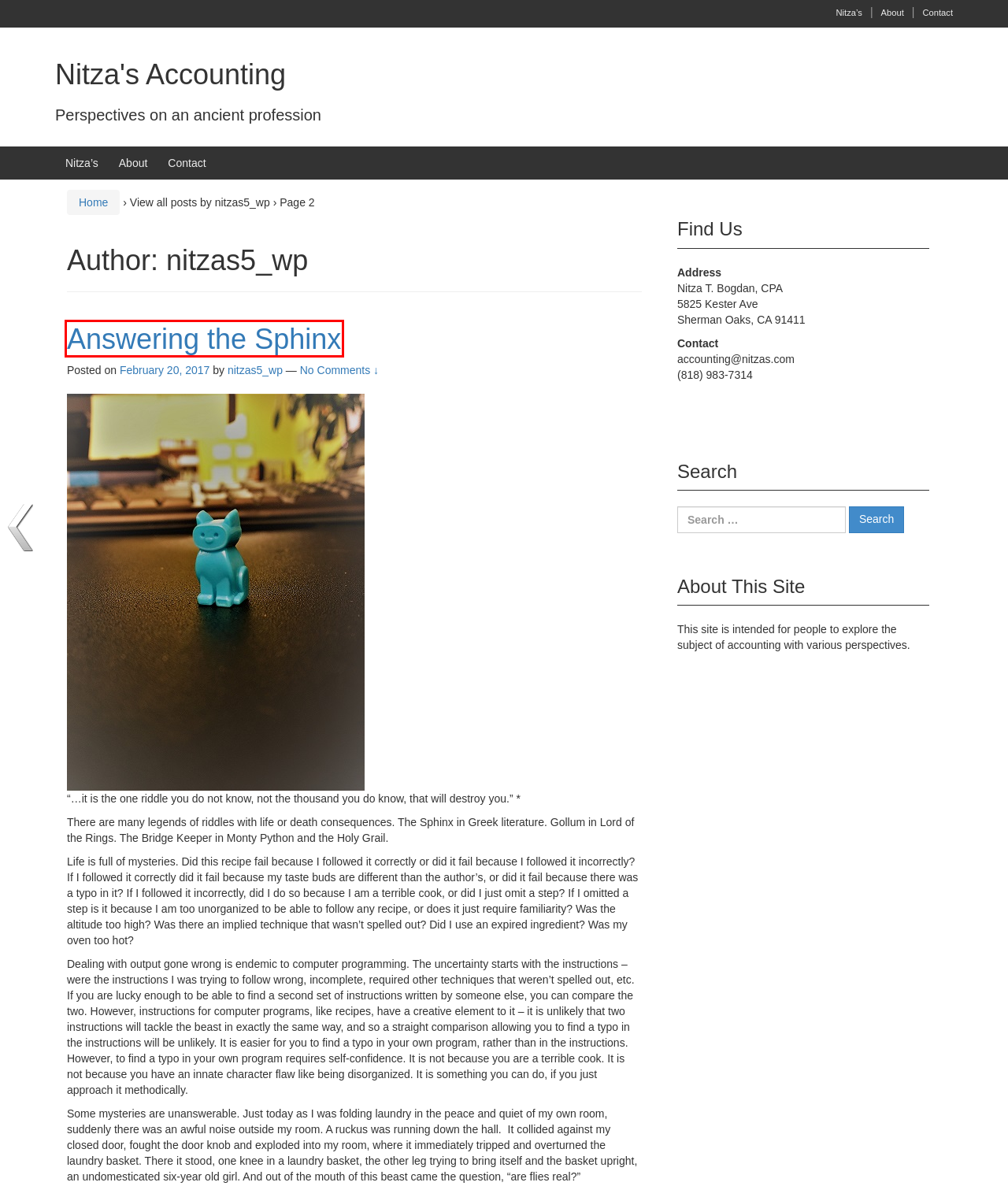Given a webpage screenshot with a red bounding box around a particular element, identify the best description of the new webpage that will appear after clicking on the element inside the red bounding box. Here are the candidates:
A. February 2017 – Nitza's Accounting
B. Answering the Sphinx – Nitza's Accounting
C. Log In ‹ Nitza's Accounting — WordPress
D. April 2021 – Nitza's Accounting
E. nitzas5_wp – Nitza's Accounting
F. Contact – Nitza's Accounting
G. Bookkeepers on a Shoestring Budget – Nitza's Accounting
H. May 2017 – Nitza's Accounting

B